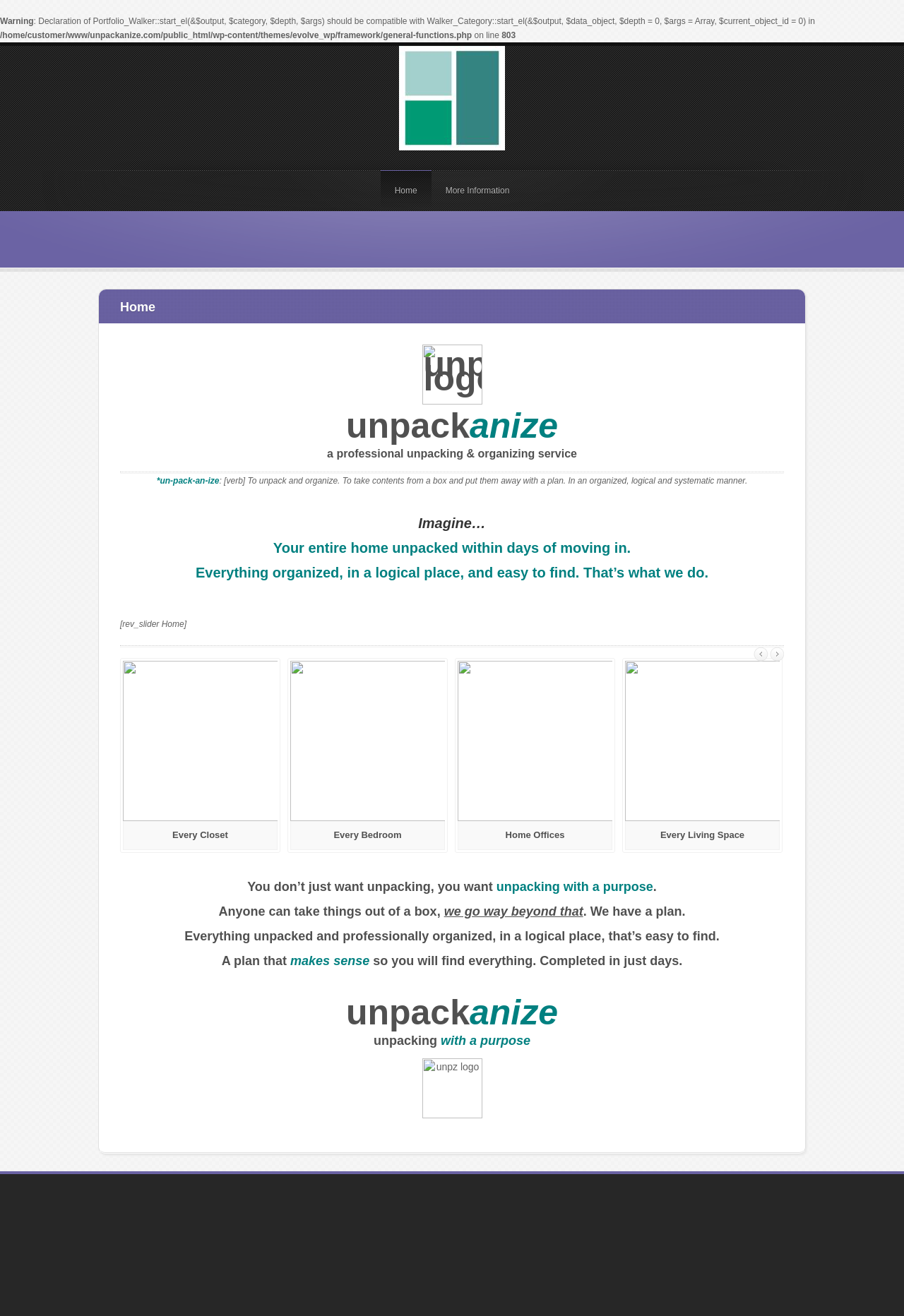Provide the bounding box coordinates for the UI element described in this sentence: "alt="unpz logo"". The coordinates should be four float values between 0 and 1, i.e., [left, top, right, bottom].

[0.467, 0.843, 0.533, 0.851]